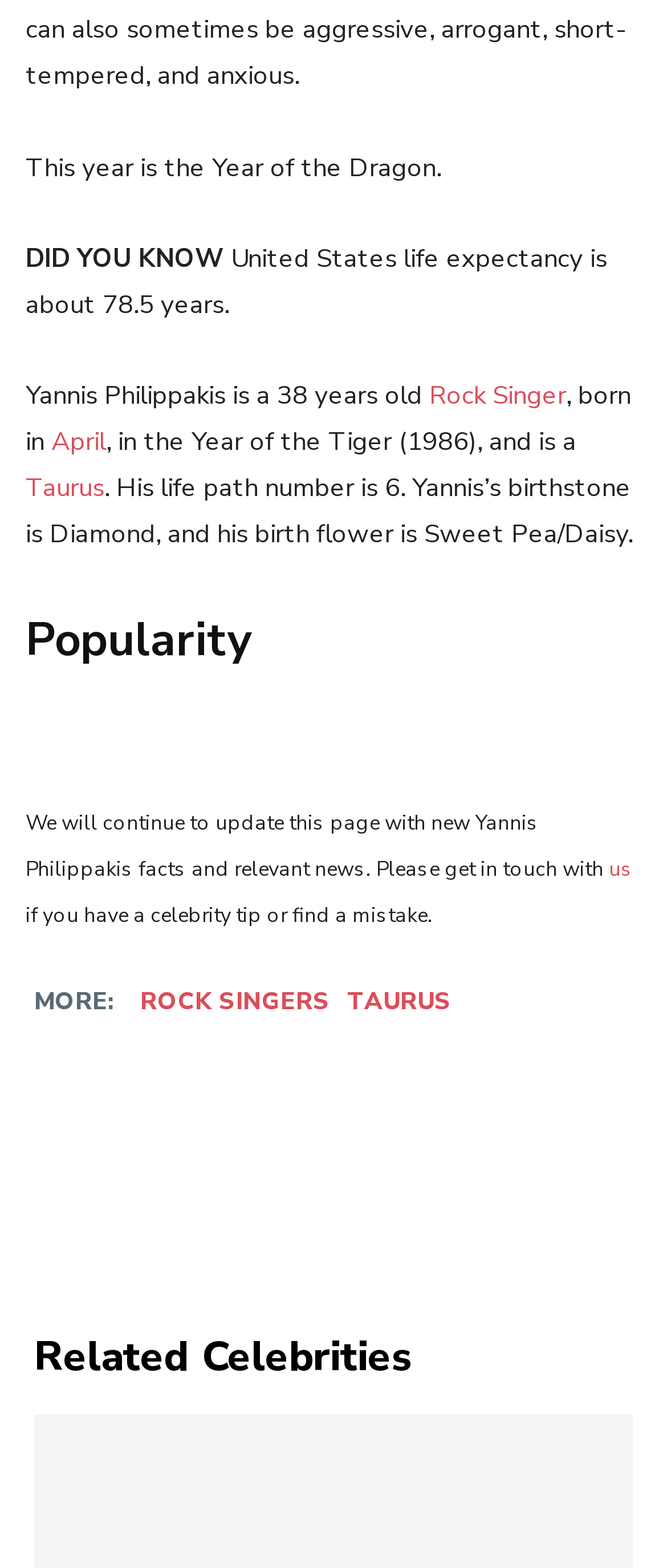What is Yannis Philippakis's life path number?
Analyze the image and provide a thorough answer to the question.

According to the webpage, Yannis Philippakis's life path number is mentioned in the text as 'His life path number is 6.'